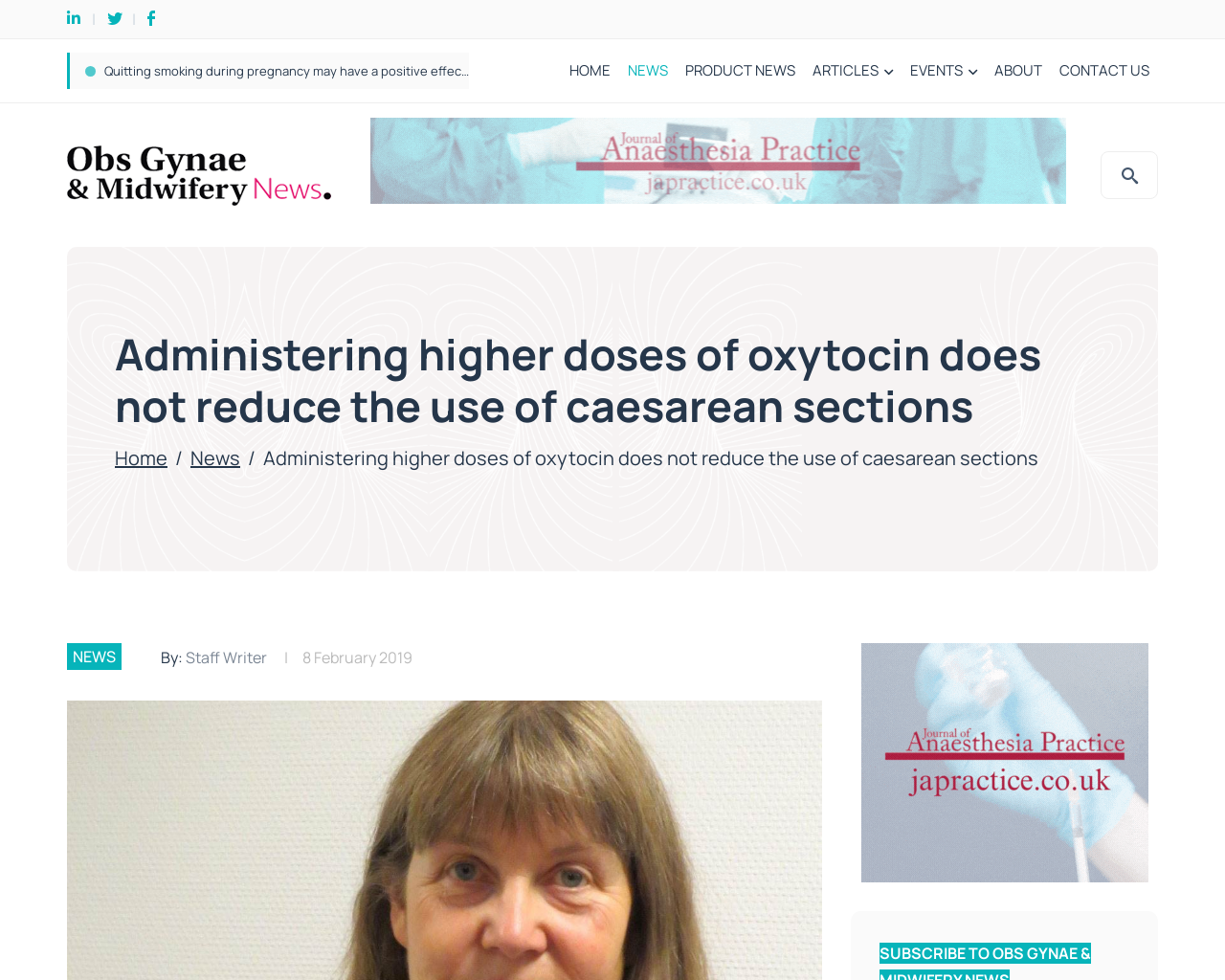Identify the bounding box coordinates for the UI element described as: "The Lost da Vinci?". The coordinates should be provided as four floats between 0 and 1: [left, top, right, bottom].

None